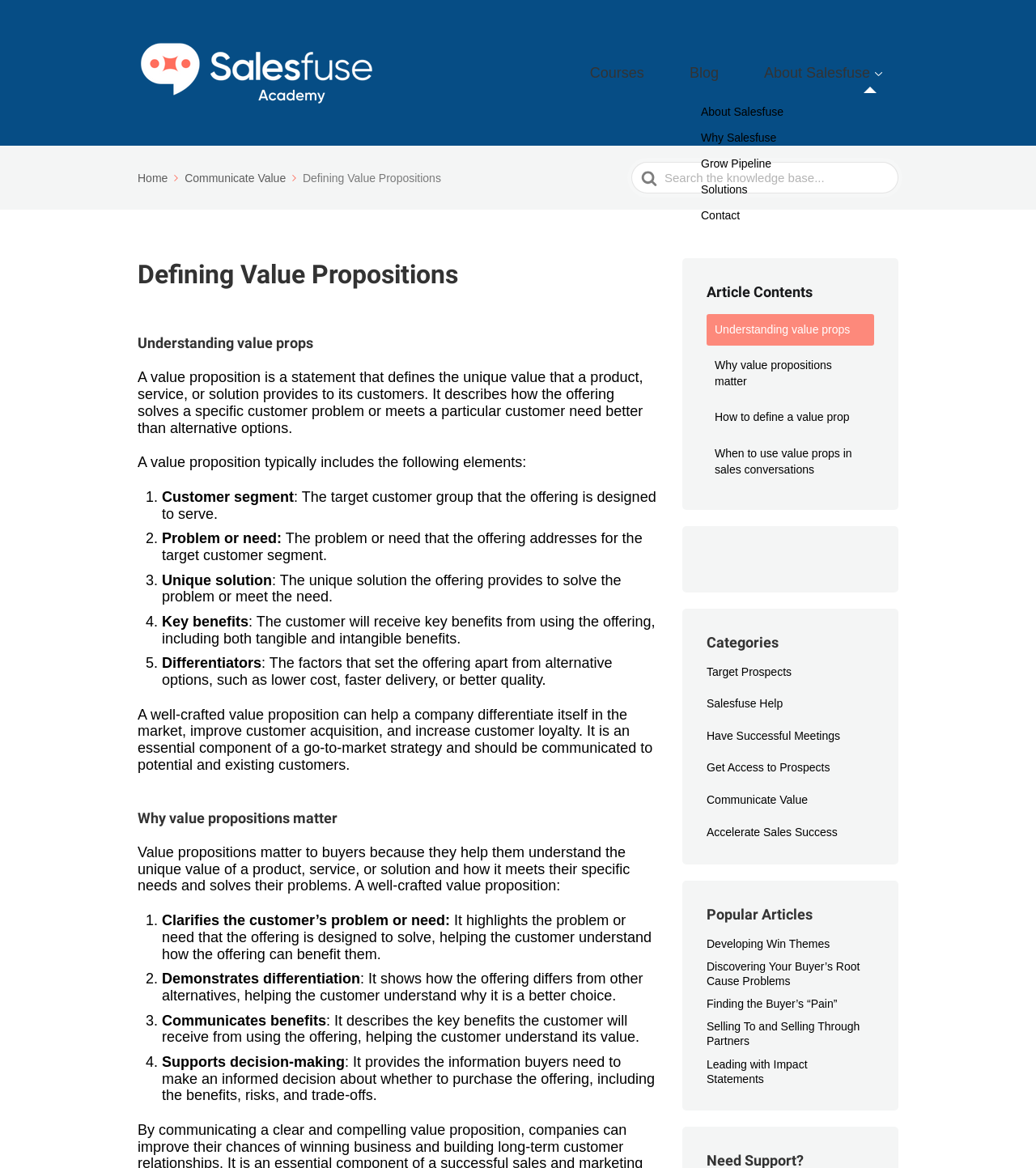Please provide the bounding box coordinates for the element that needs to be clicked to perform the following instruction: "Learn about Communicate Value". The coordinates should be given as four float numbers between 0 and 1, i.e., [left, top, right, bottom].

[0.178, 0.147, 0.289, 0.158]